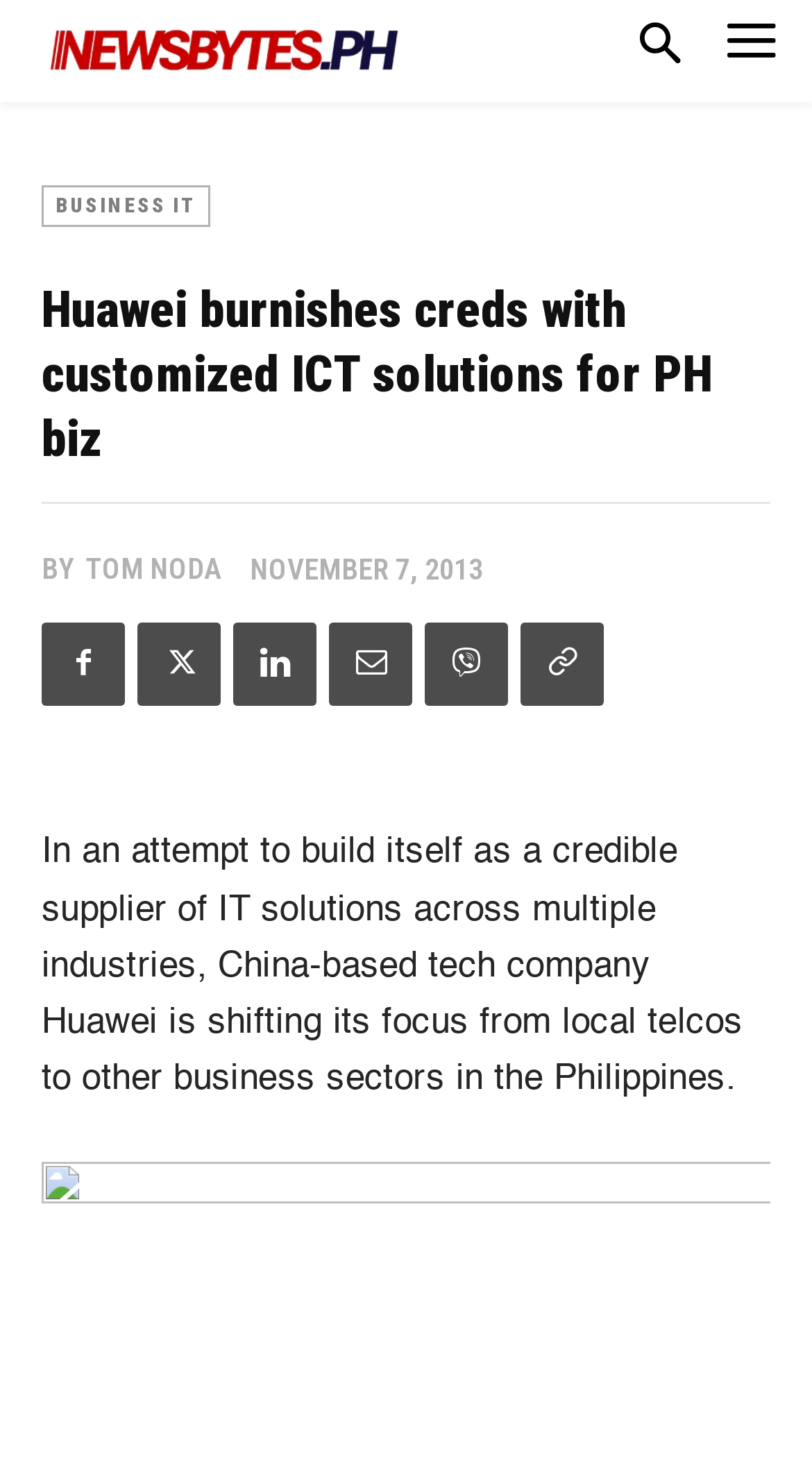Locate the bounding box coordinates of the item that should be clicked to fulfill the instruction: "View the article by TOM NODA".

[0.105, 0.371, 0.274, 0.399]